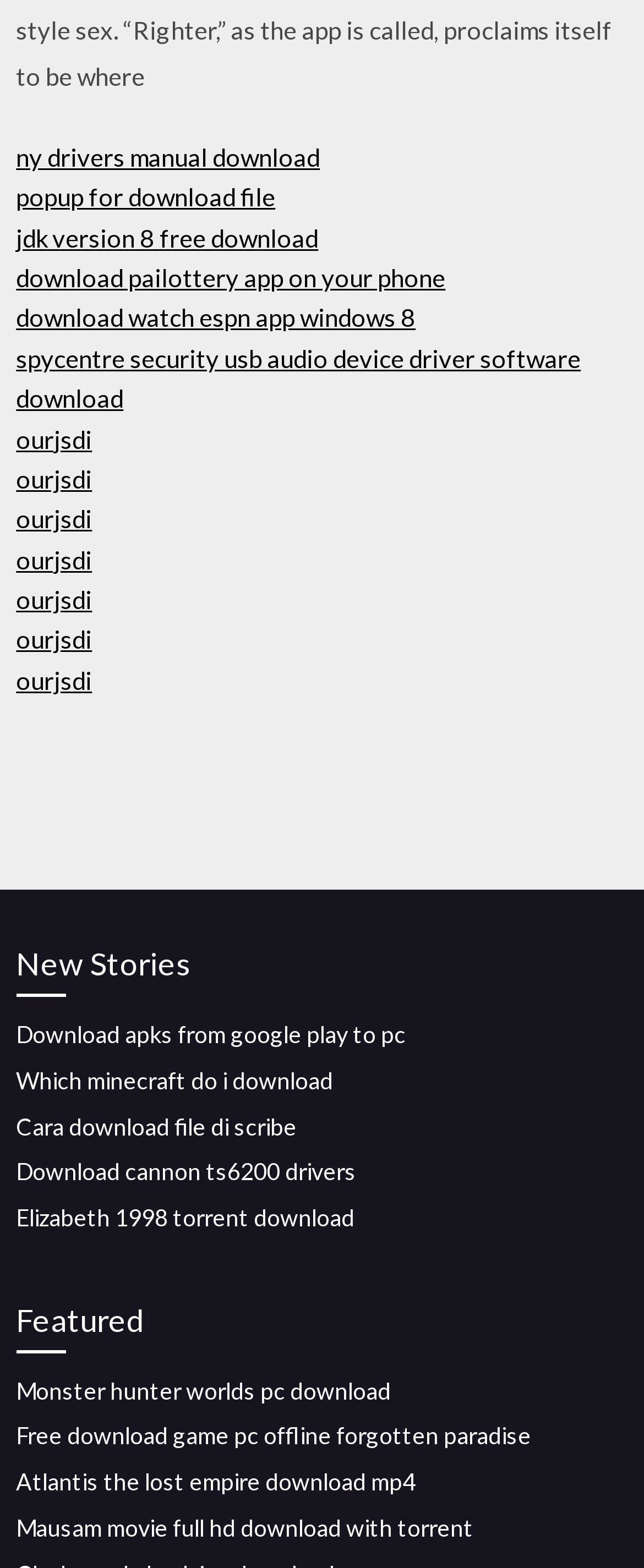Find the bounding box coordinates of the area that needs to be clicked in order to achieve the following instruction: "Get JDK version 8 for free". The coordinates should be specified as four float numbers between 0 and 1, i.e., [left, top, right, bottom].

[0.025, 0.142, 0.494, 0.161]